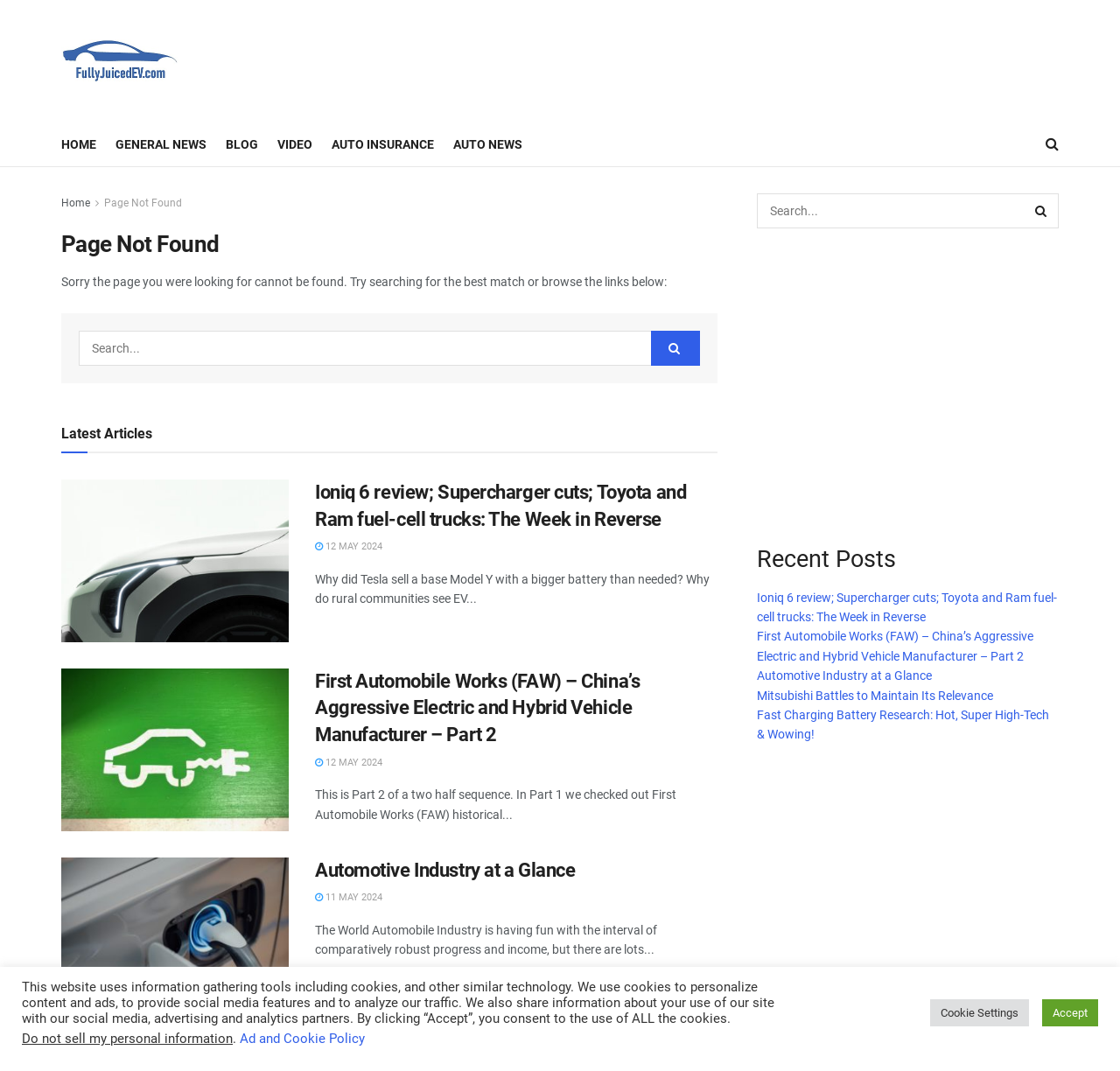How many articles are displayed on the page?
Can you offer a detailed and complete answer to this question?

I counted the number of article elements on the page, which are [514], [515], and [516]. Each of these elements contains a heading, a link, and a static text, which suggests that they are individual articles.